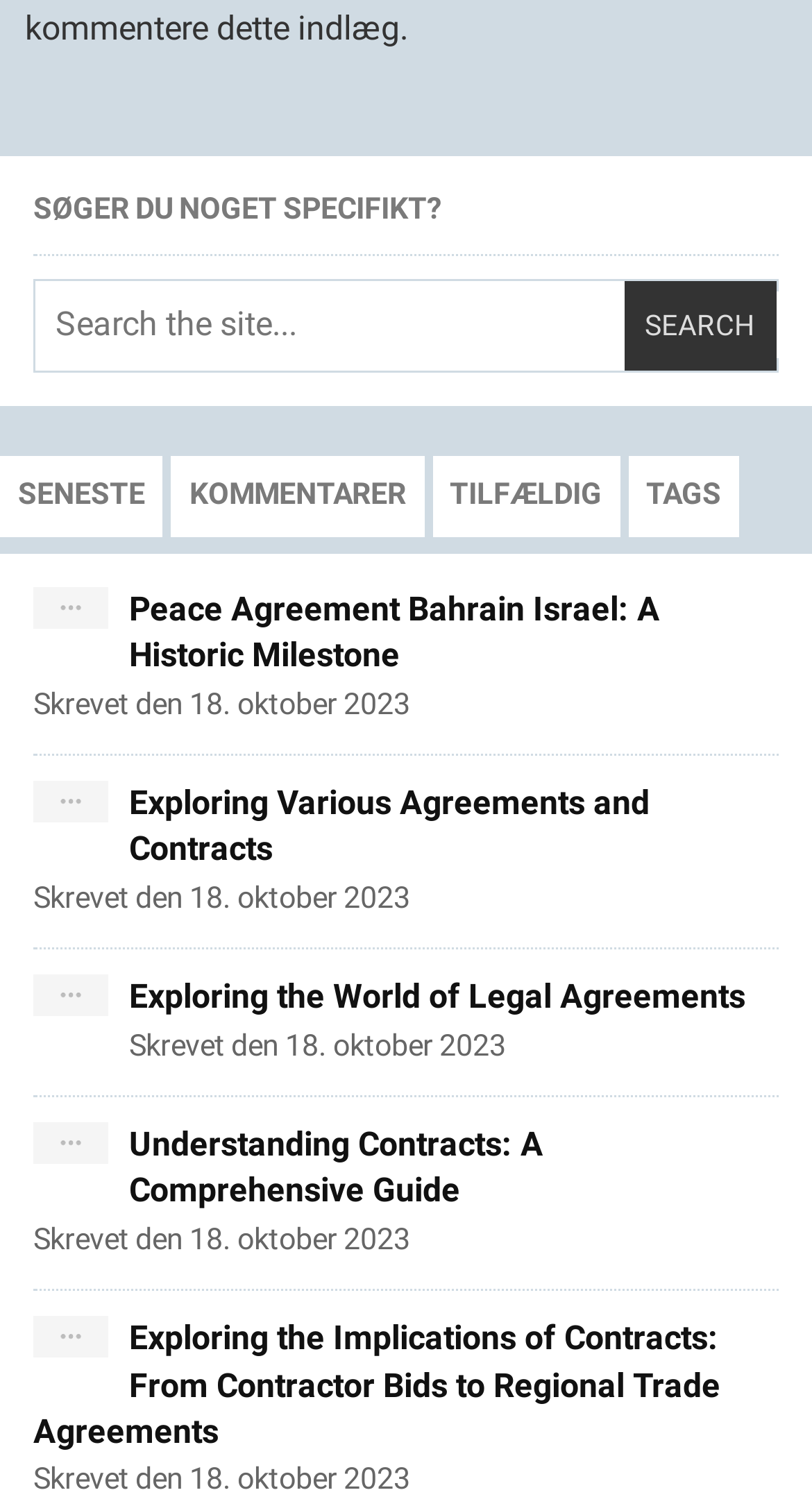Determine the bounding box coordinates of the clickable area required to perform the following instruction: "Explore the 'Exploring the World of Legal Agreements' article". The coordinates should be represented as four float numbers between 0 and 1: [left, top, right, bottom].

[0.159, 0.653, 0.918, 0.679]